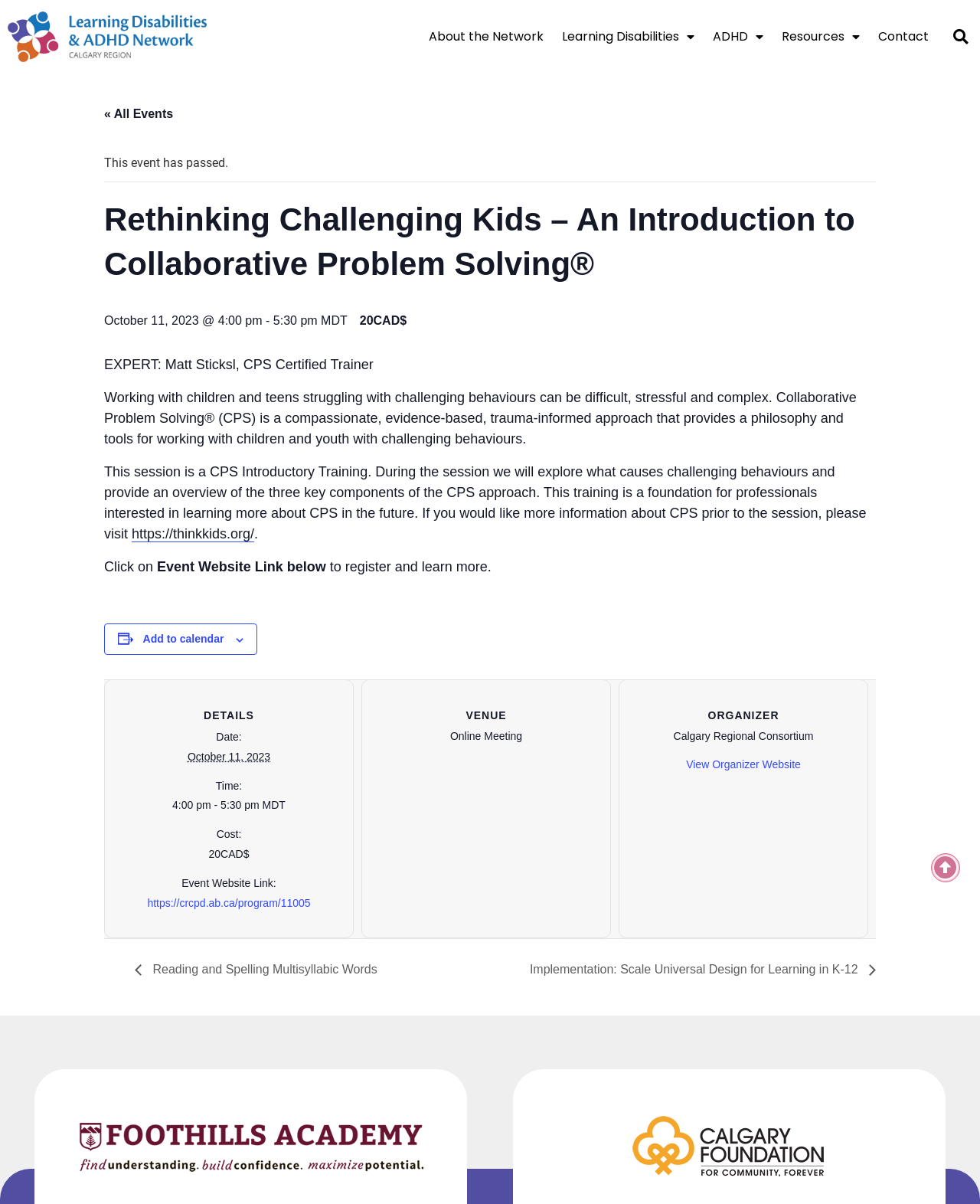Please locate the bounding box coordinates of the element that should be clicked to complete the given instruction: "Click on the 'About the Network' link".

[0.428, 0.02, 0.564, 0.041]